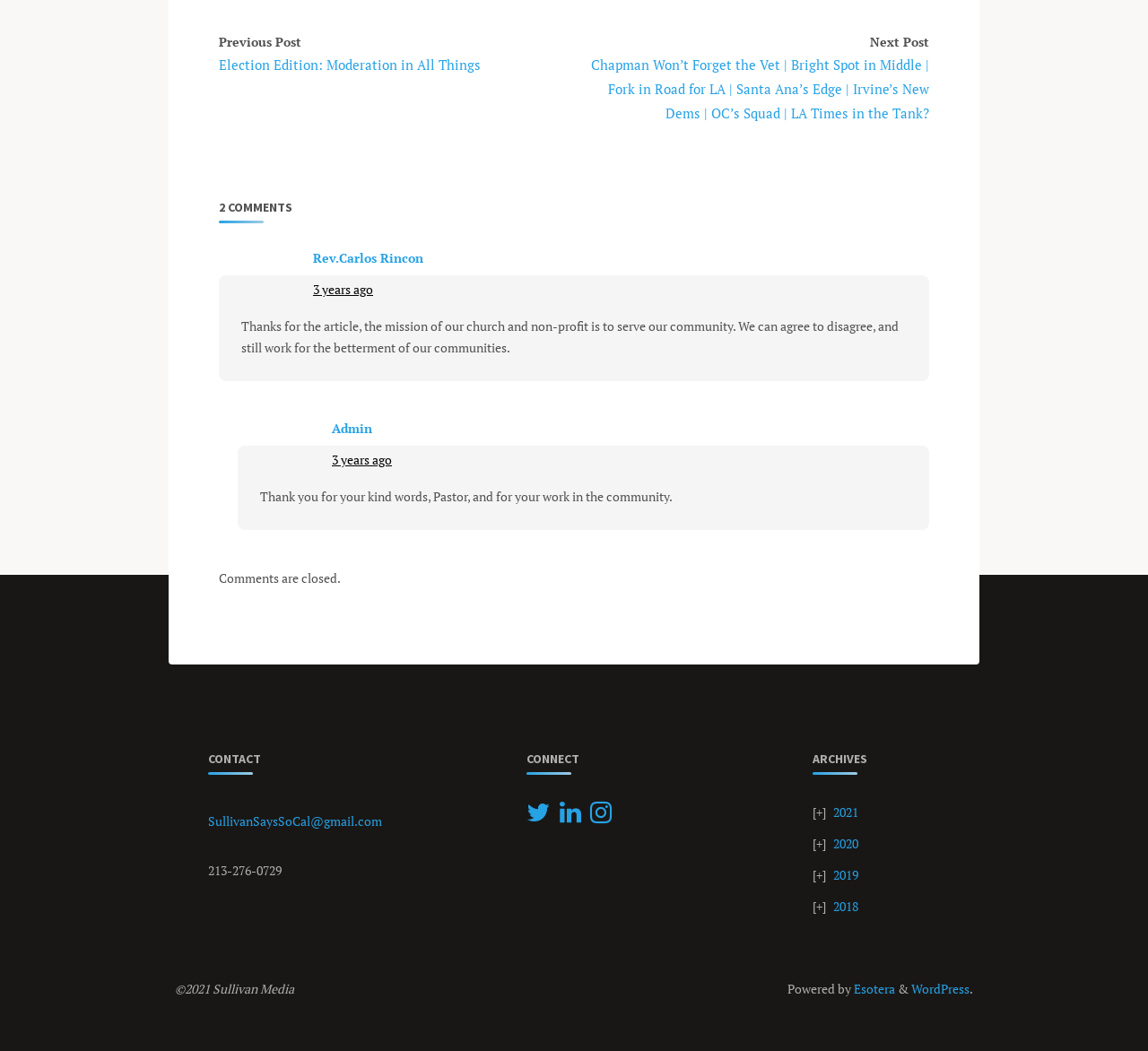Locate the UI element described by VENUE in the provided webpage screenshot. Return the bounding box coordinates in the format (top-left x, top-left y, bottom-right x, bottom-right y), ensuring all values are between 0 and 1.

None